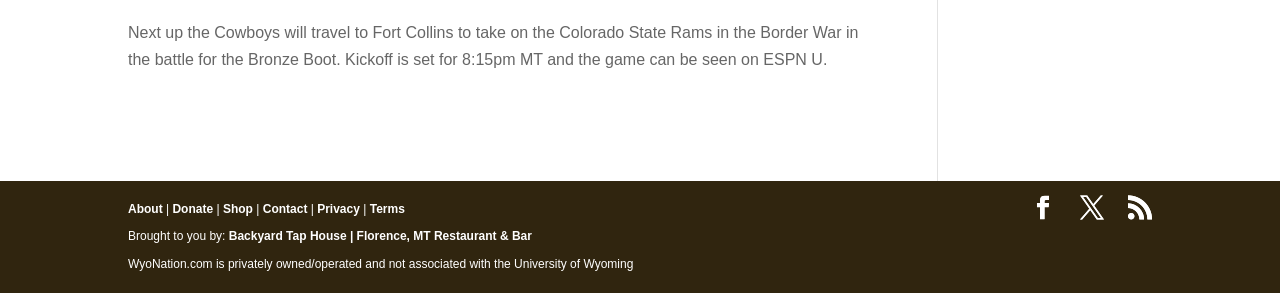How many links are in the top navigation bar?
Could you answer the question with a detailed and thorough explanation?

The answer can be found by counting the link elements with IDs 92, 94, 96, 98, 100, and 102, which are all located in the top navigation bar.